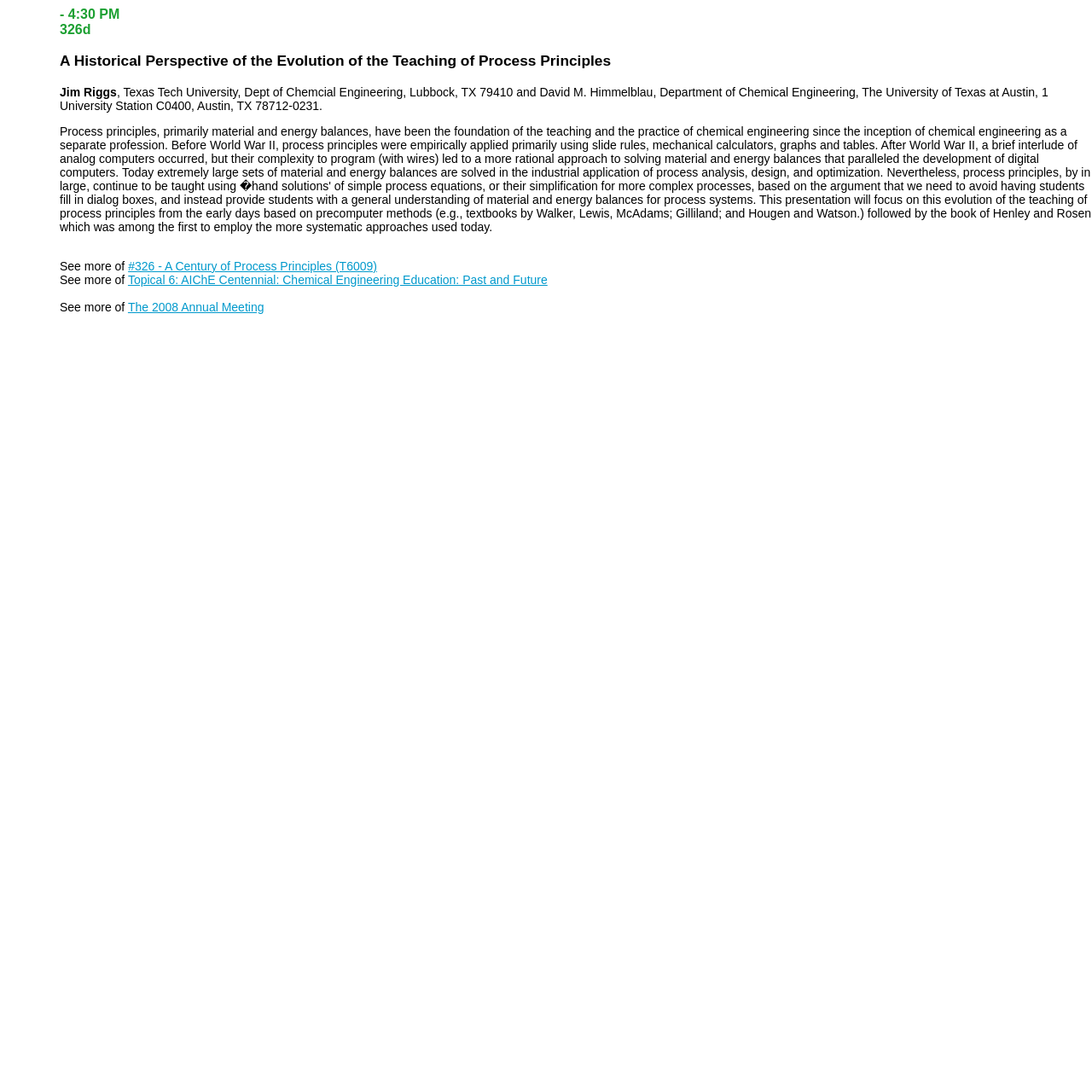How many links are there on the webpage?
Based on the image, provide a one-word or brief-phrase response.

3